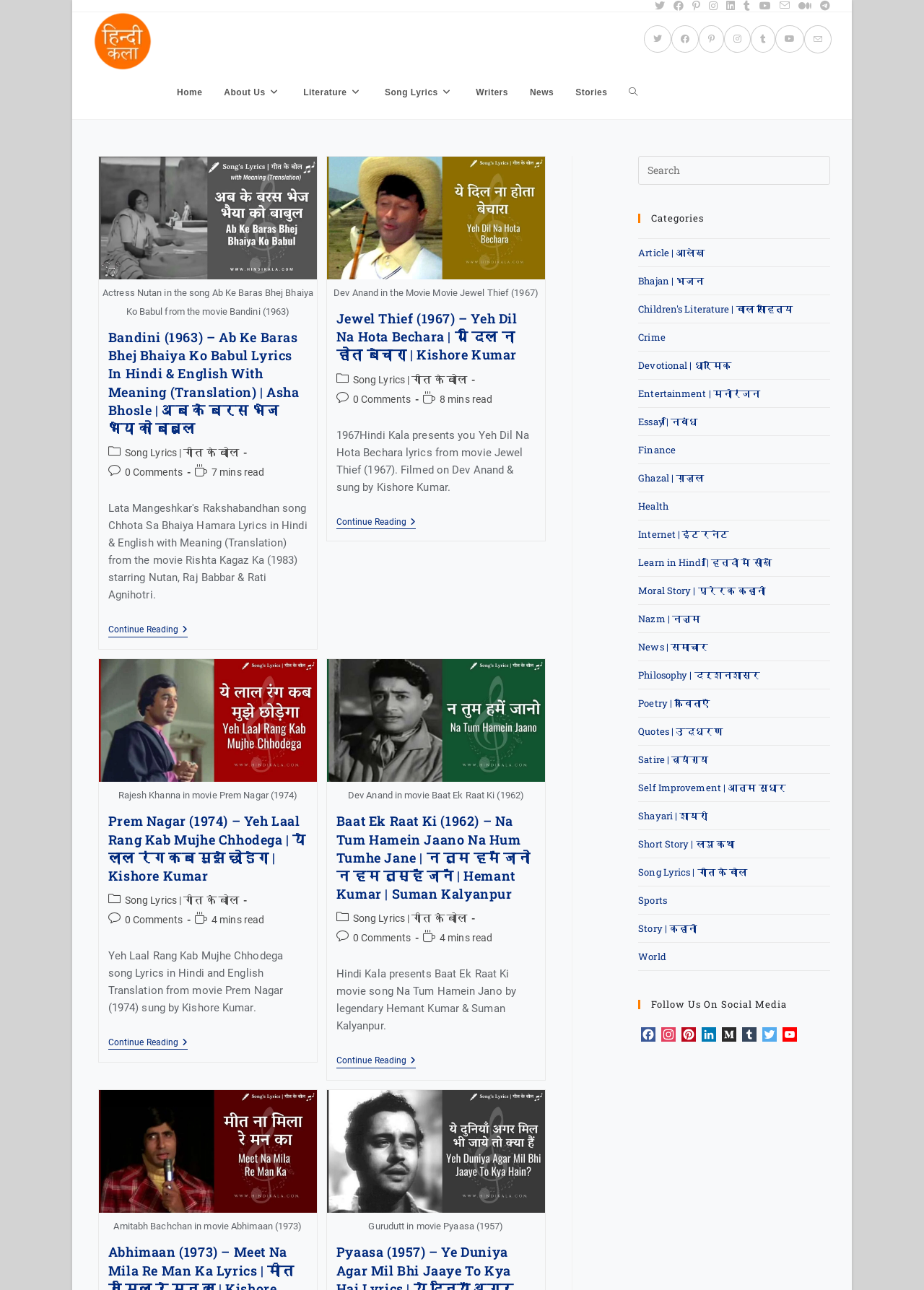Provide a short answer to the following question with just one word or phrase: What is the name of the actor in the third article?

Rajesh Khanna